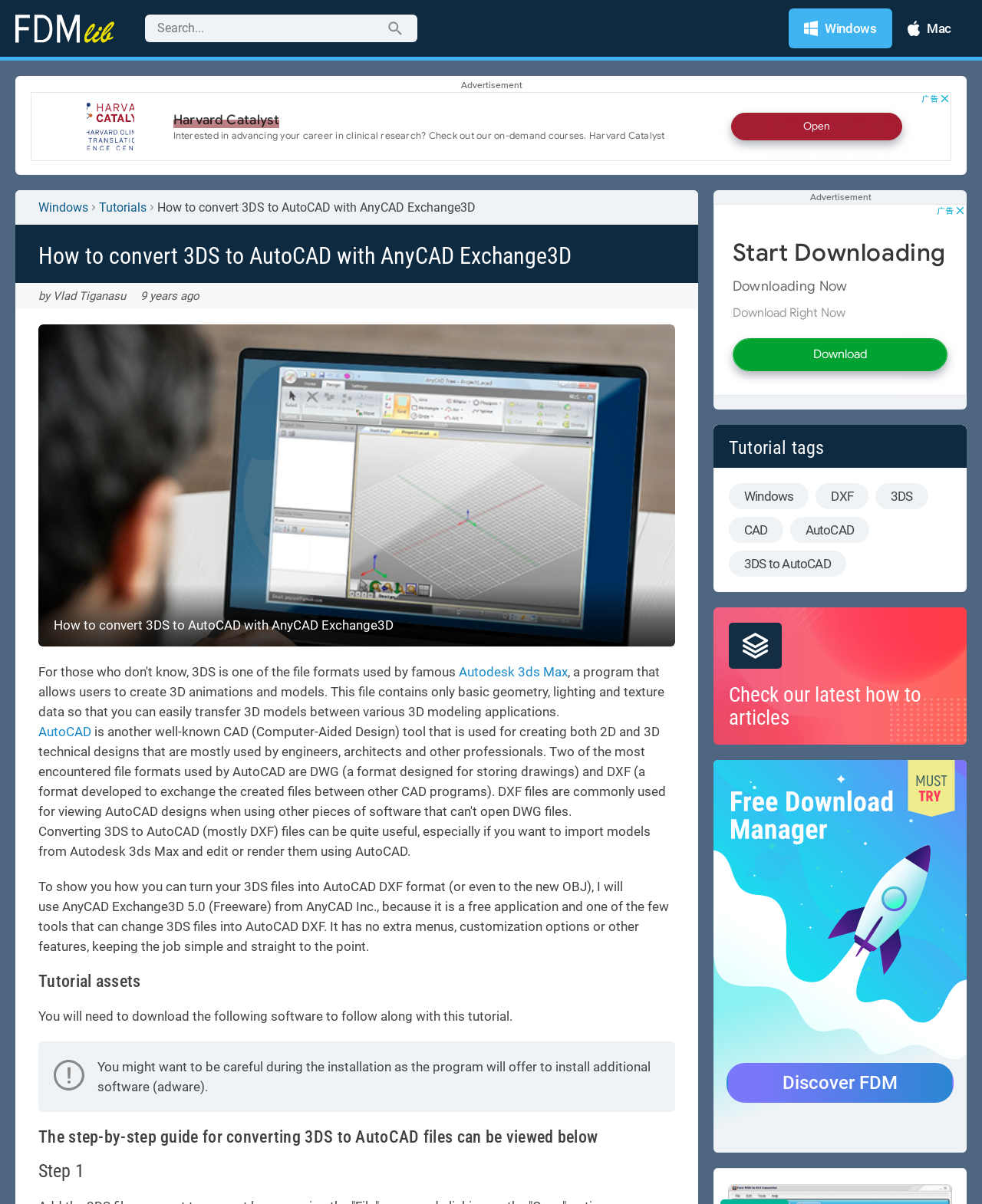Please provide the bounding box coordinates for the element that needs to be clicked to perform the following instruction: "Click the 'Windows' link". The coordinates should be given as four float numbers between 0 and 1, i.e., [left, top, right, bottom].

[0.803, 0.007, 0.909, 0.04]